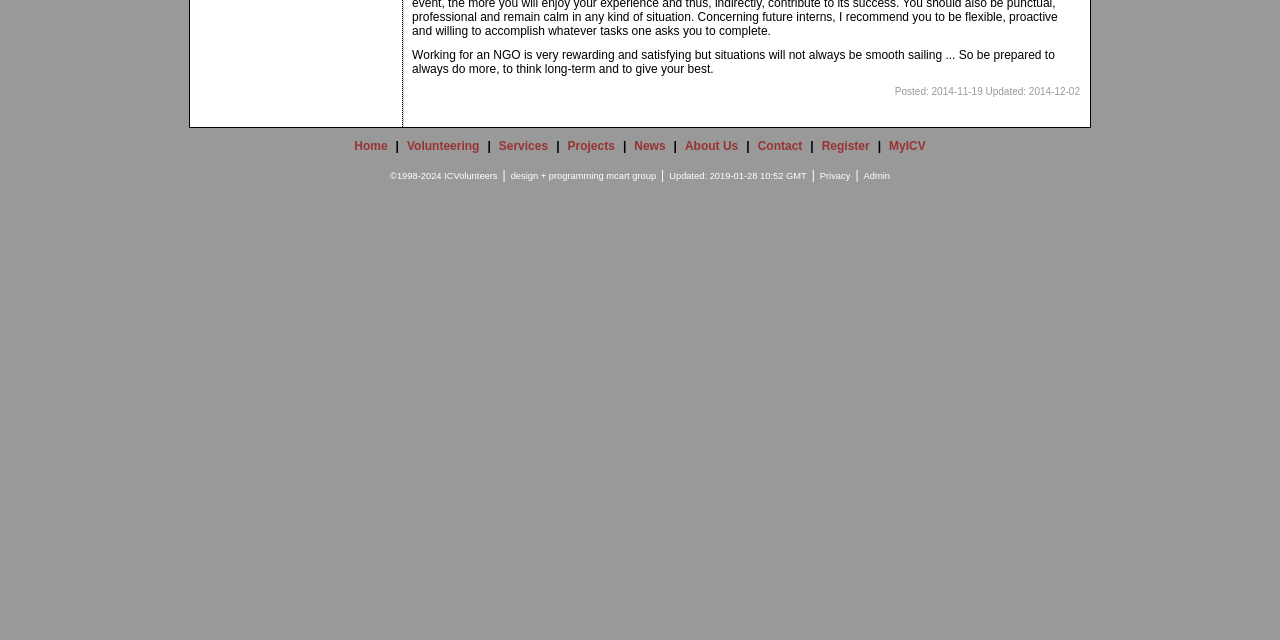Locate the bounding box of the UI element described in the following text: "Services".

[0.39, 0.217, 0.428, 0.239]